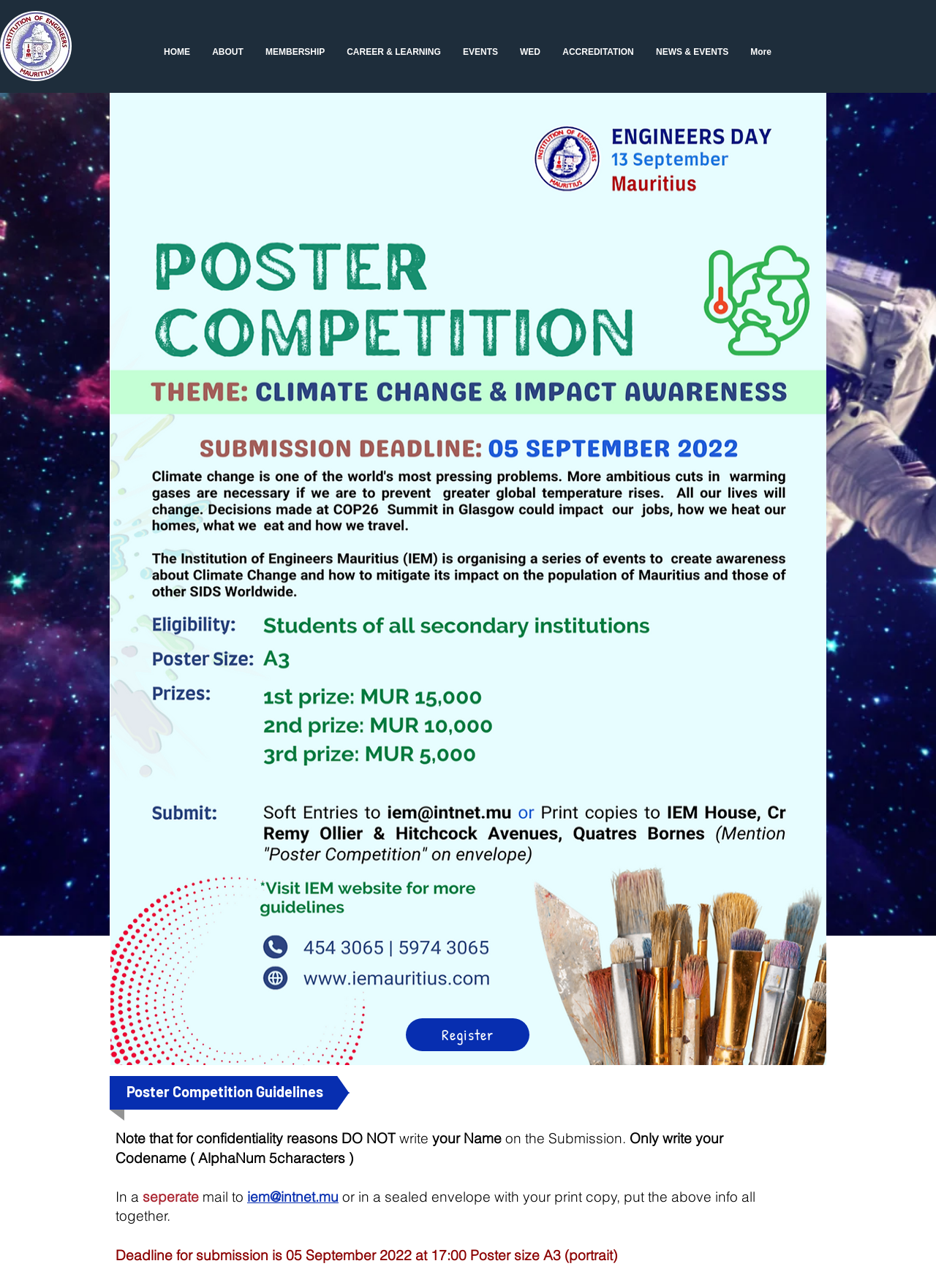Extract the bounding box coordinates for the described element: "May 5, 2021". The coordinates should be represented as four float numbers between 0 and 1: [left, top, right, bottom].

None